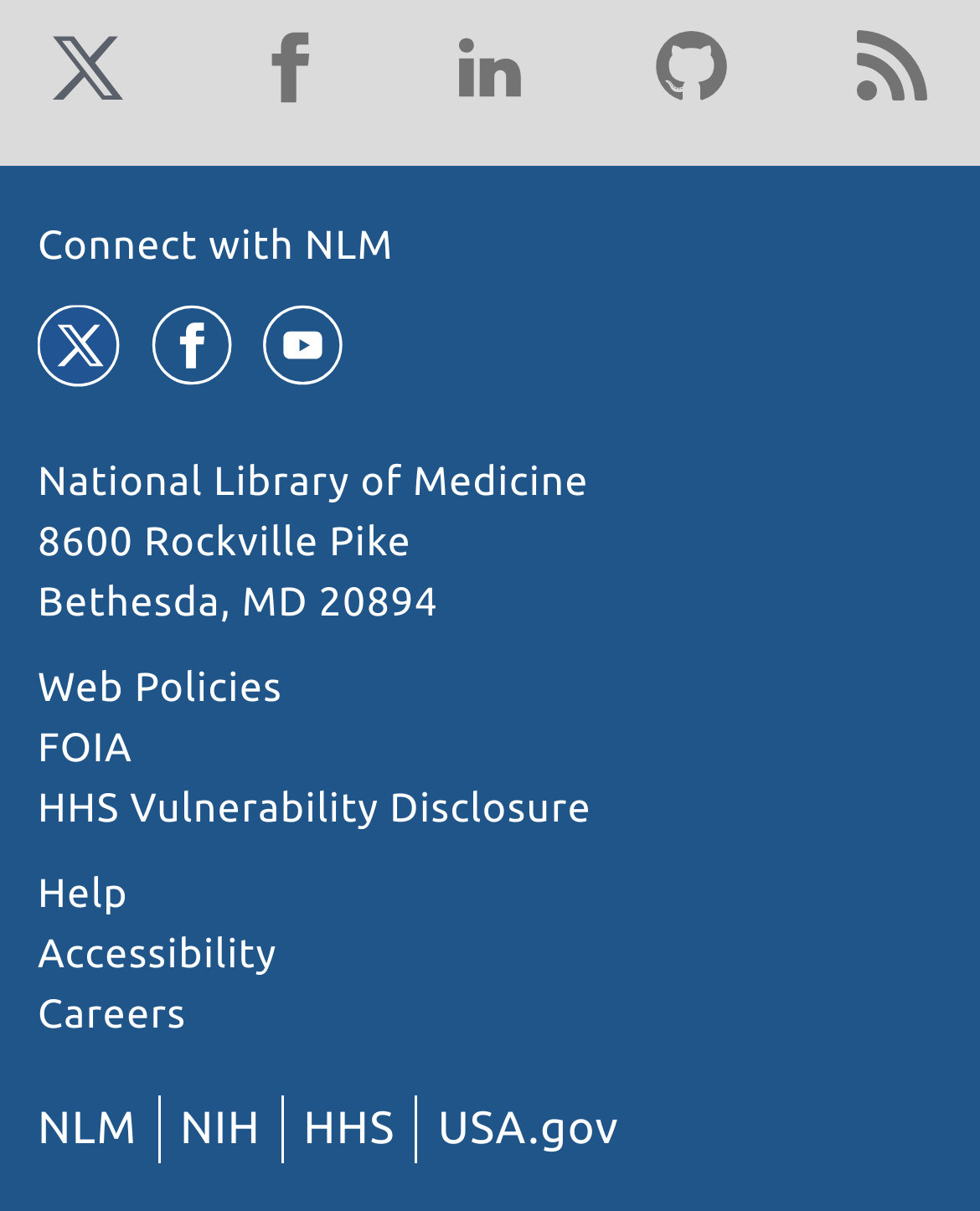Determine the bounding box coordinates of the element that should be clicked to execute the following command: "Connect with NLM on Twitter".

[0.038, 0.249, 0.128, 0.321]